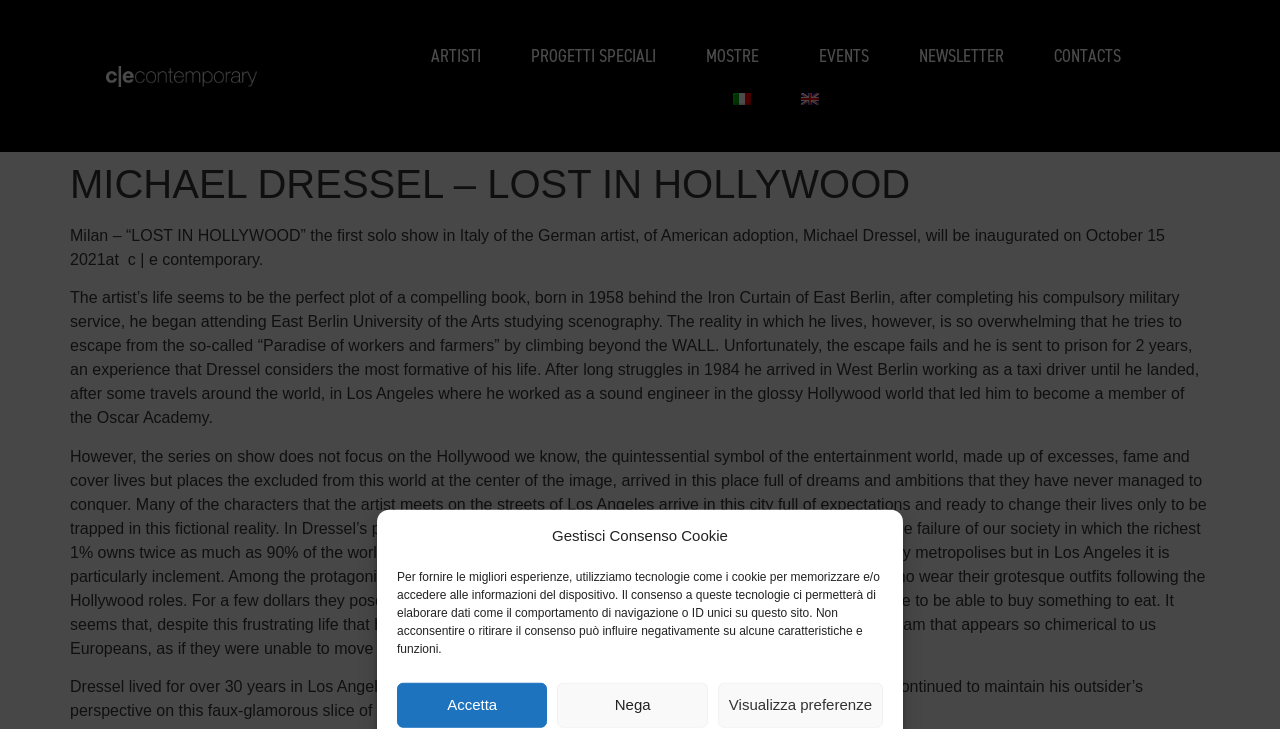Please identify the bounding box coordinates of the clickable element to fulfill the following instruction: "Click the EVENTS link". The coordinates should be four float numbers between 0 and 1, i.e., [left, top, right, bottom].

[0.62, 0.047, 0.698, 0.11]